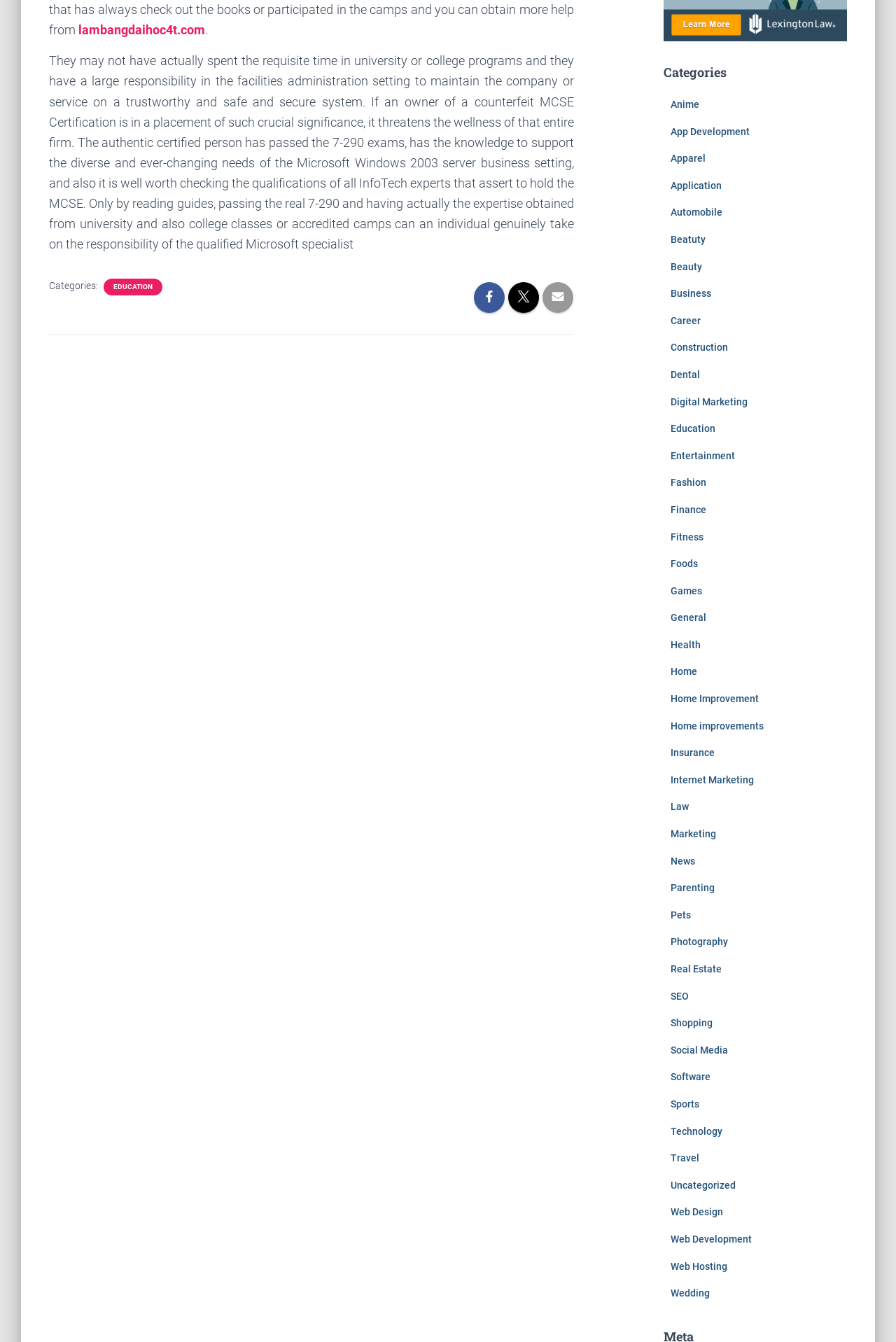Please identify the bounding box coordinates of the element on the webpage that should be clicked to follow this instruction: "Click the 'EDUCATION' category". The bounding box coordinates should be given as four float numbers between 0 and 1, formatted as [left, top, right, bottom].

[0.125, 0.21, 0.172, 0.218]